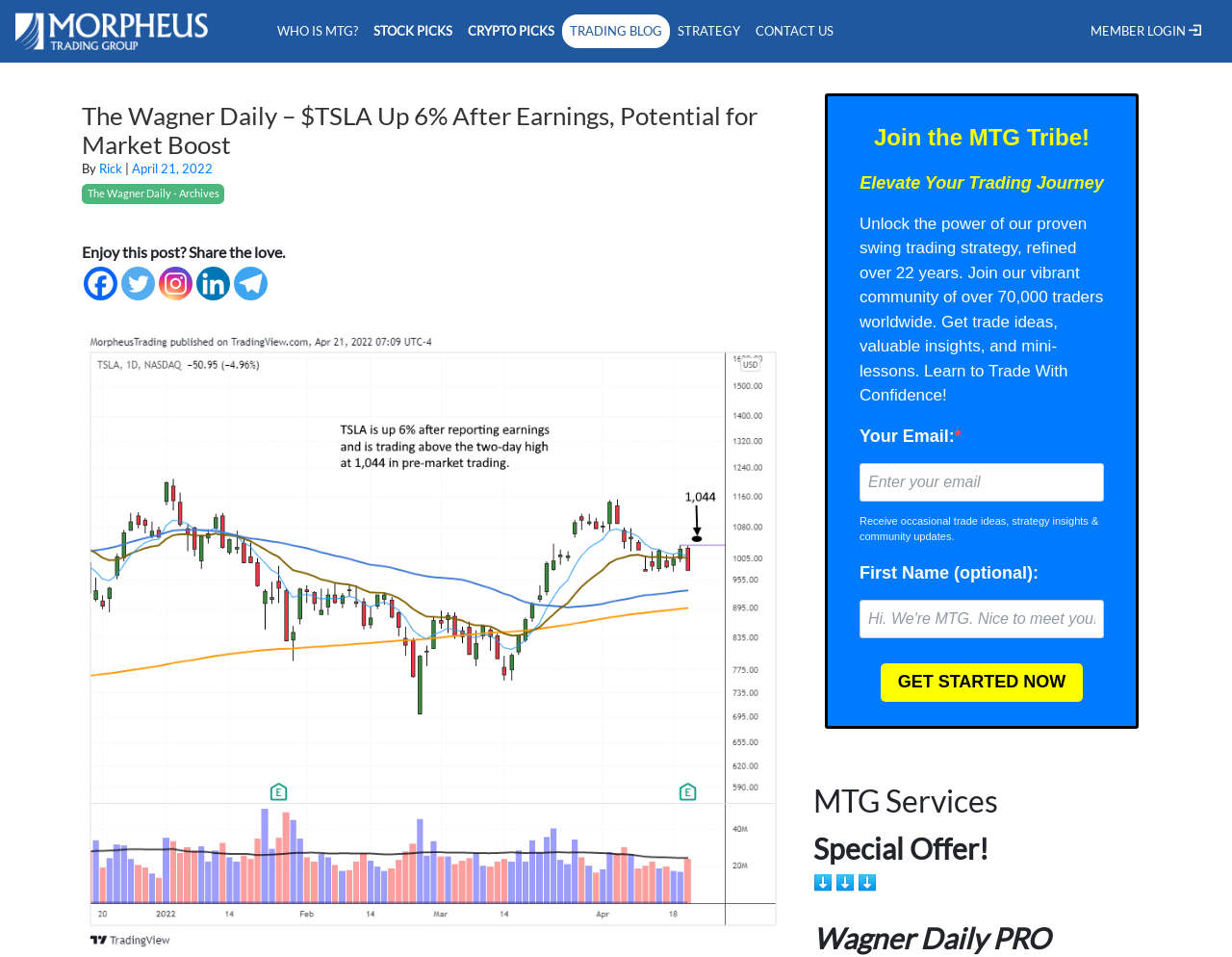Please determine the bounding box coordinates of the element's region to click for the following instruction: "Click the 'WHO IS MTG?' link".

[0.219, 0.015, 0.297, 0.05]